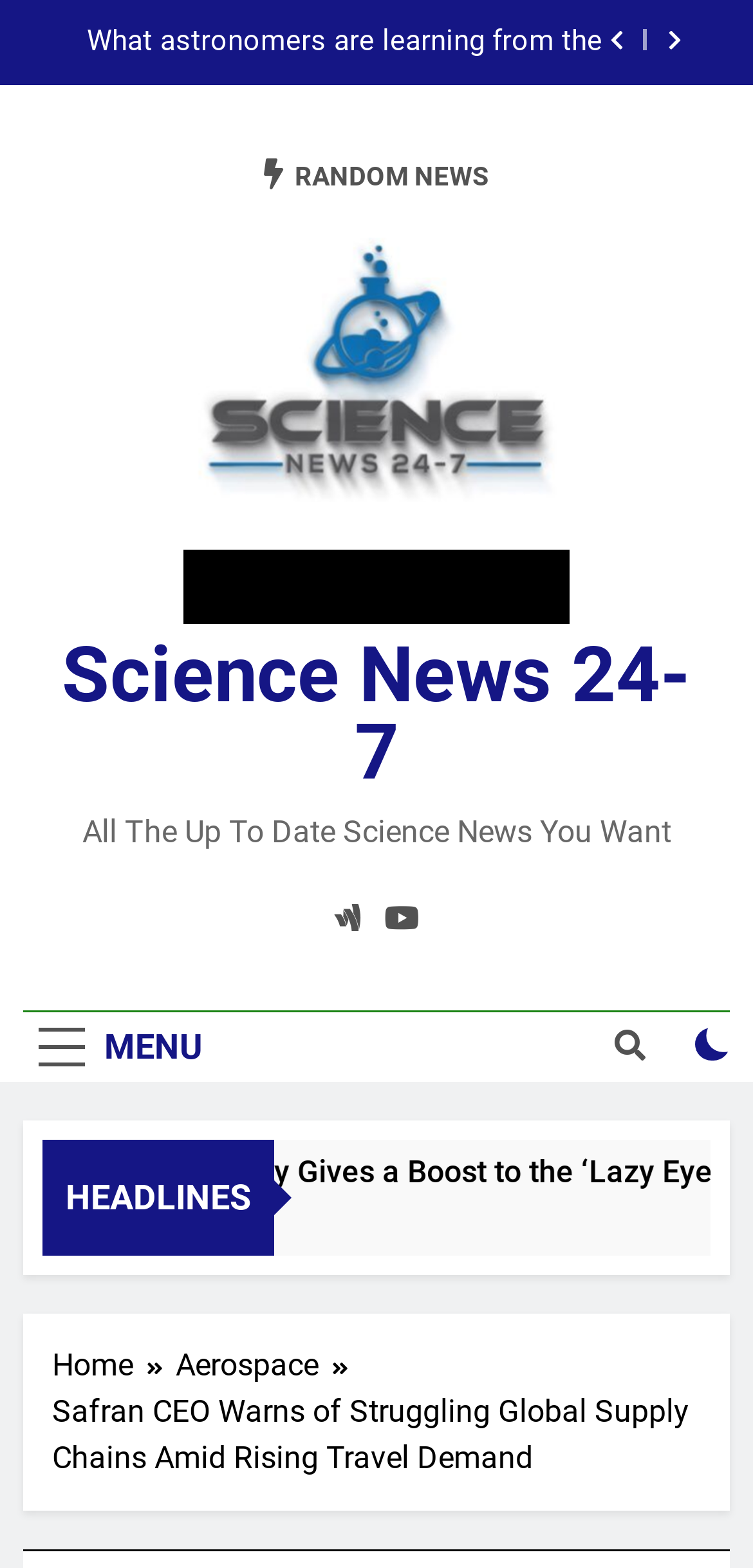Determine the bounding box coordinates for the element that should be clicked to follow this instruction: "Visit Science News 24-7 homepage". The coordinates should be given as four float numbers between 0 and 1, in the format [left, top, right, bottom].

[0.244, 0.152, 0.756, 0.407]